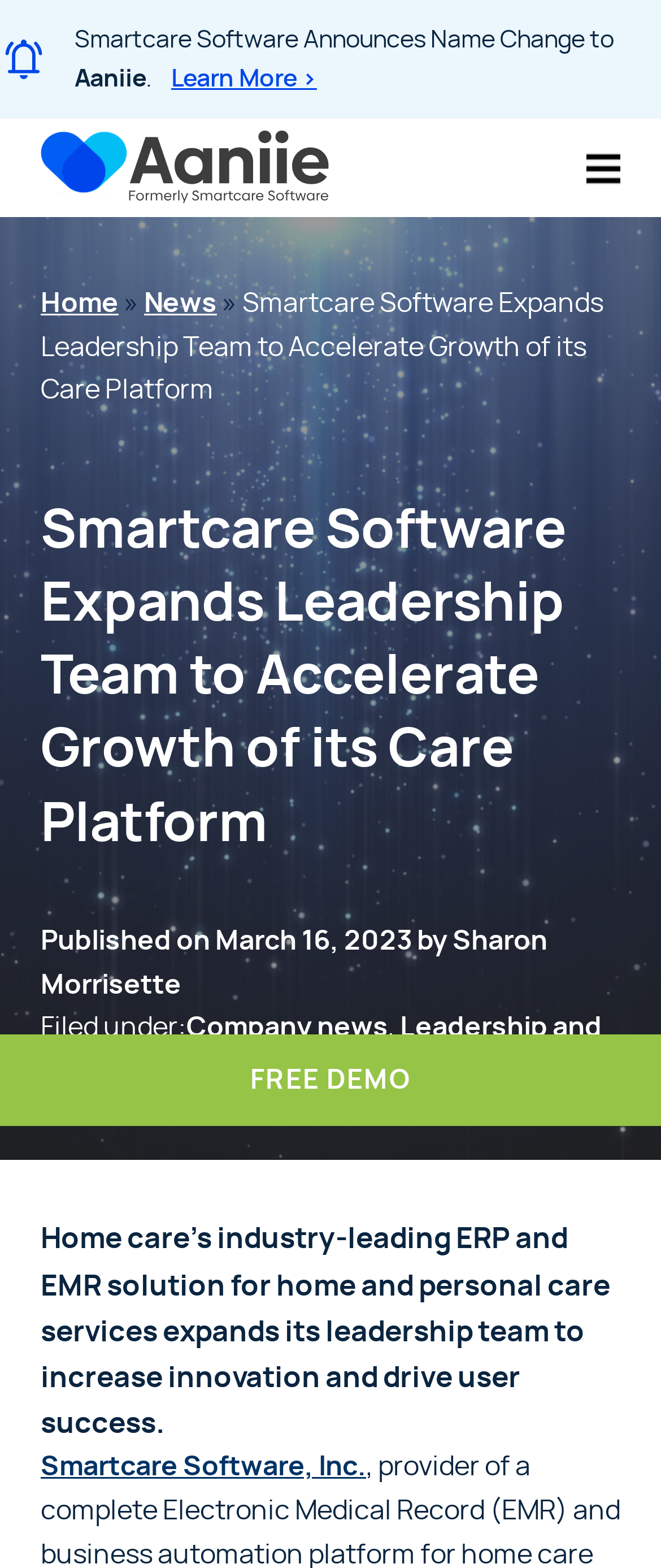Please specify the bounding box coordinates of the region to click in order to perform the following instruction: "Read the 'News' article".

[0.218, 0.185, 0.328, 0.202]